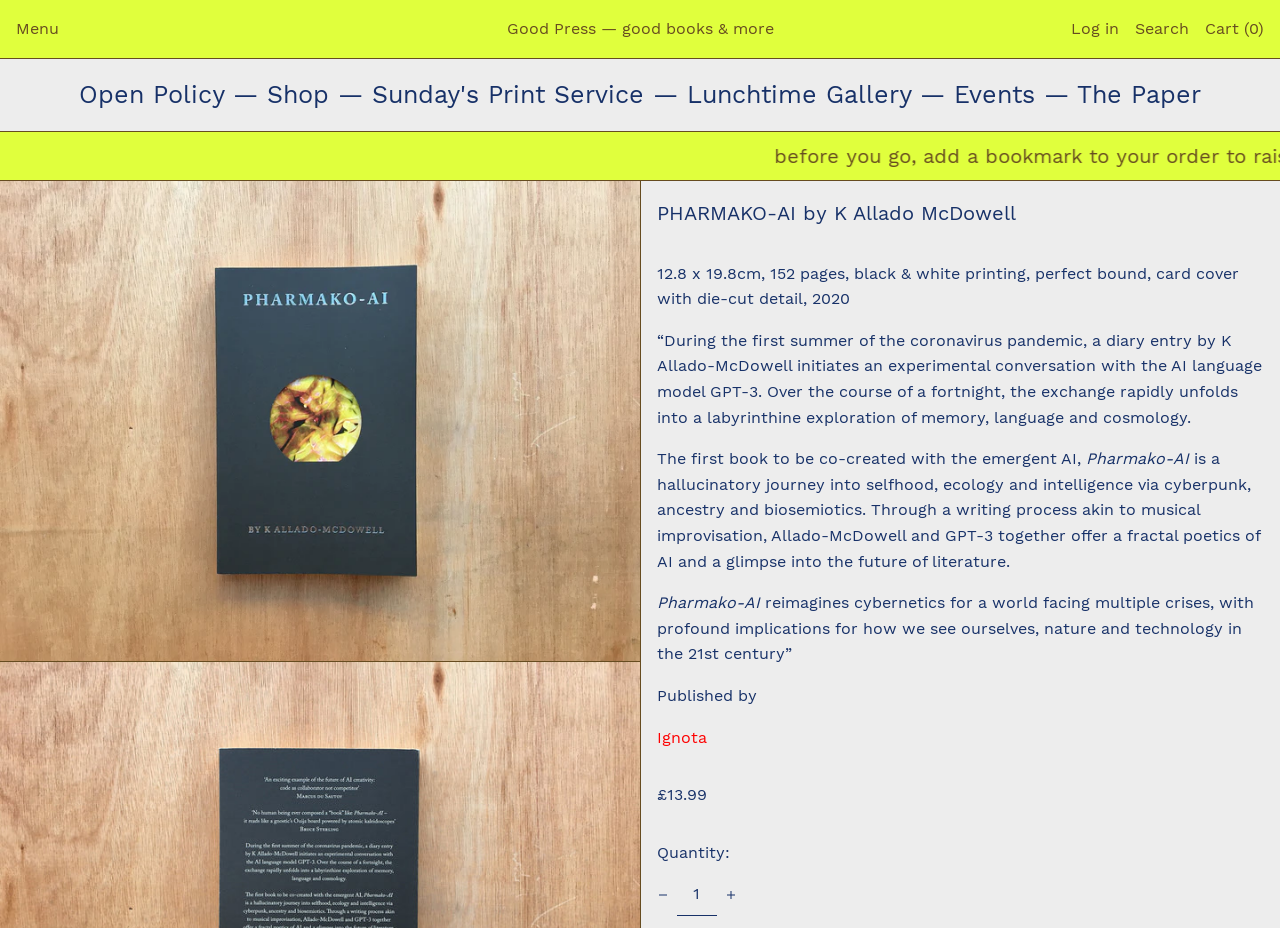Determine the bounding box for the described UI element: "Sunday's Print Service".

[0.291, 0.086, 0.51, 0.117]